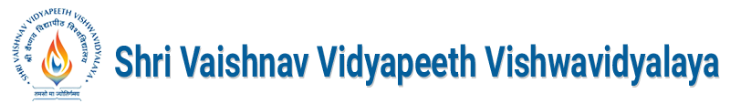Provide an extensive narrative of what is shown in the image.

The image features the logo and name of "Shri Vaishnav Vidyapeeth Vishwavidyalaya," prominently displayed in a modern, sans-serif font. The text is rendered in a vibrant blue color, enhancing its visibility and impact. Accompanying the university's name is an emblem that consists of a flame symbol, suggesting knowledge and enlightenment, which is relevant in the context of education. The logo exemplifies a sense of tradition and commitment to learning, reflecting the institution's mission to provide quality education. This branding serves as a visual identifier for the university, emphasizing its role in the academic community.